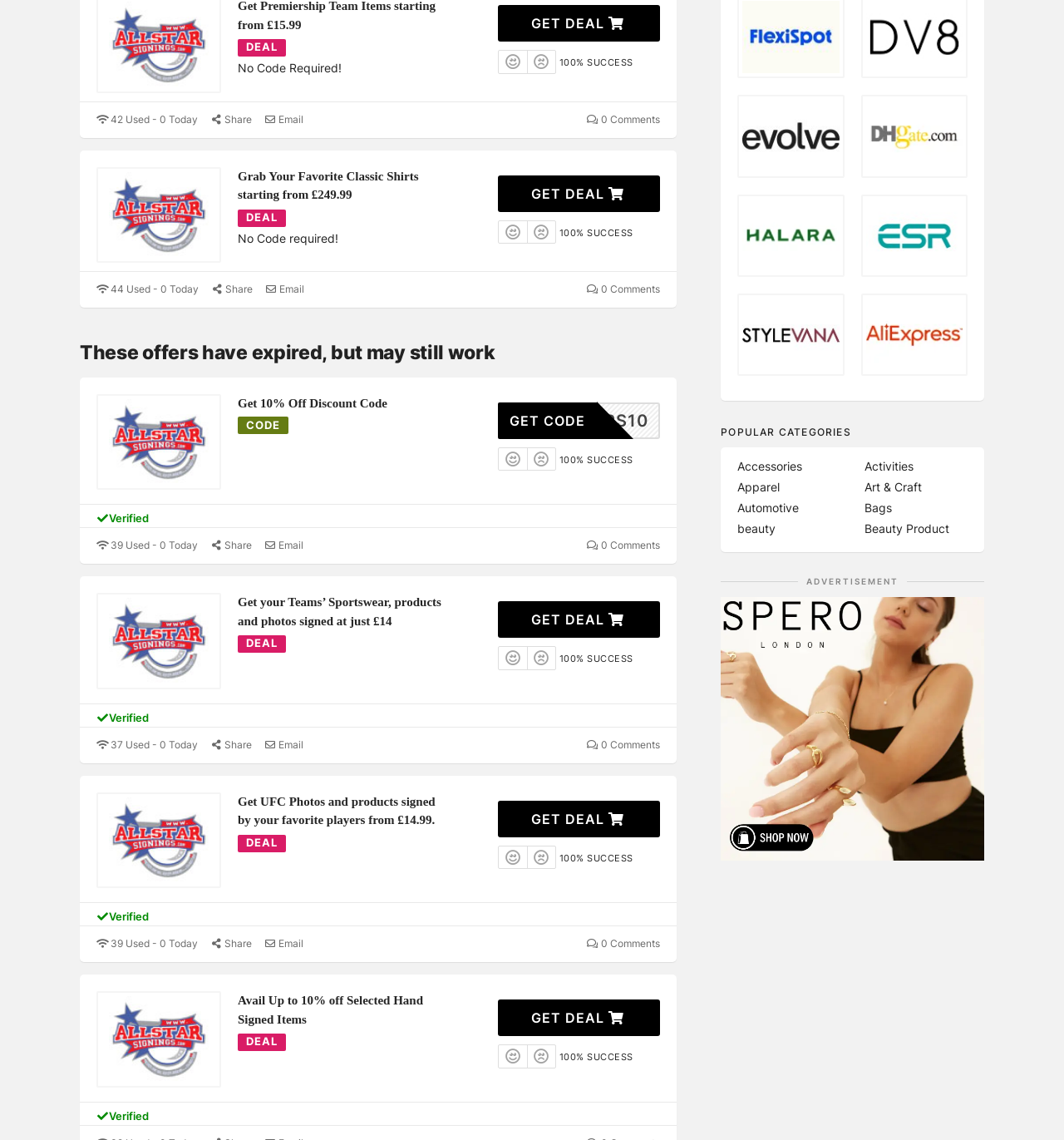Provide the bounding box coordinates of the HTML element described as: "LSTARS10 Get Code". The bounding box coordinates should be four float numbers between 0 and 1, i.e., [left, top, right, bottom].

[0.468, 0.353, 0.621, 0.385]